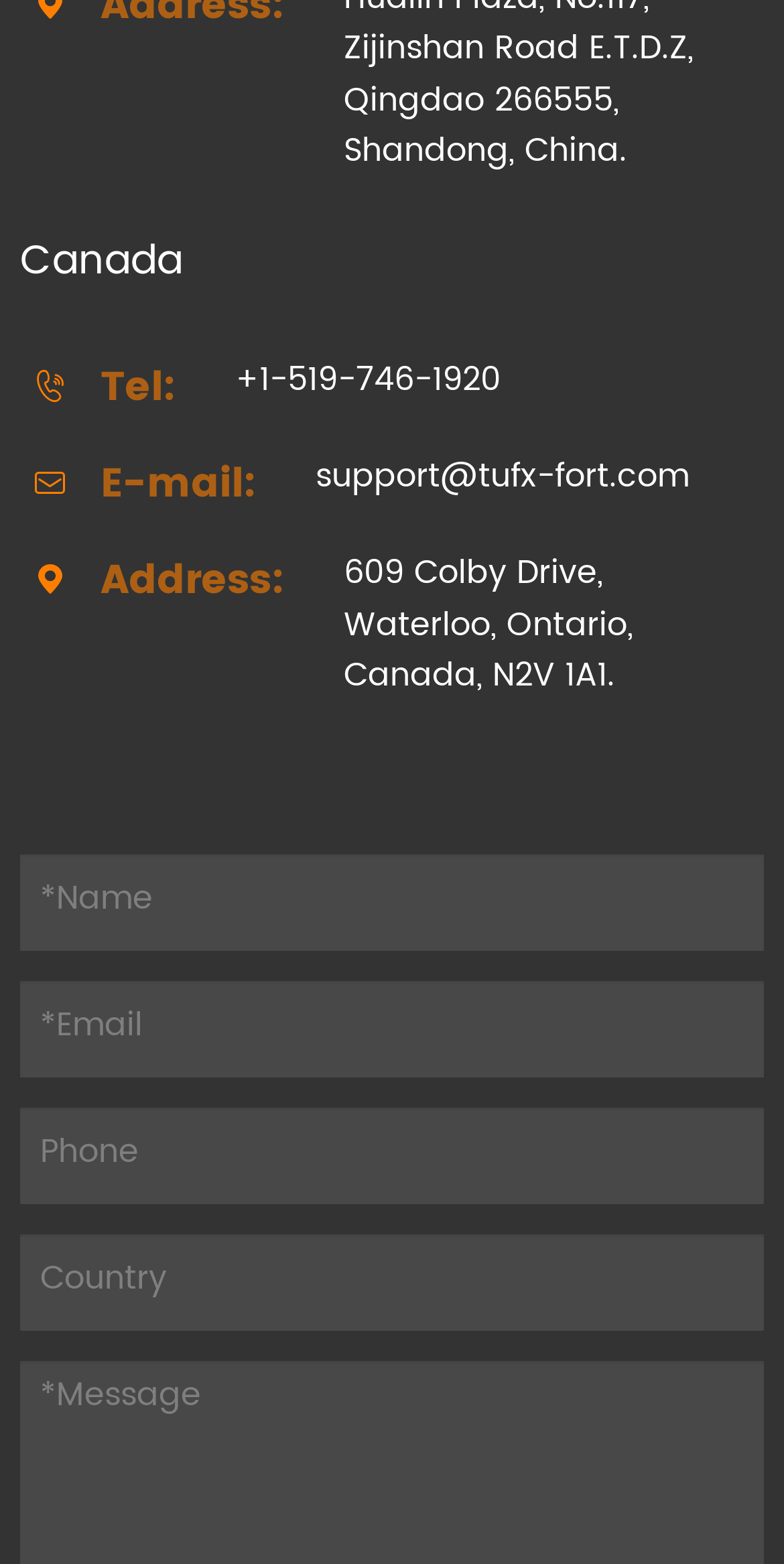Can you find the bounding box coordinates for the UI element given this description: "name="email" placeholder="*Email""? Provide the coordinates as four float numbers between 0 and 1: [left, top, right, bottom].

[0.026, 0.627, 0.974, 0.689]